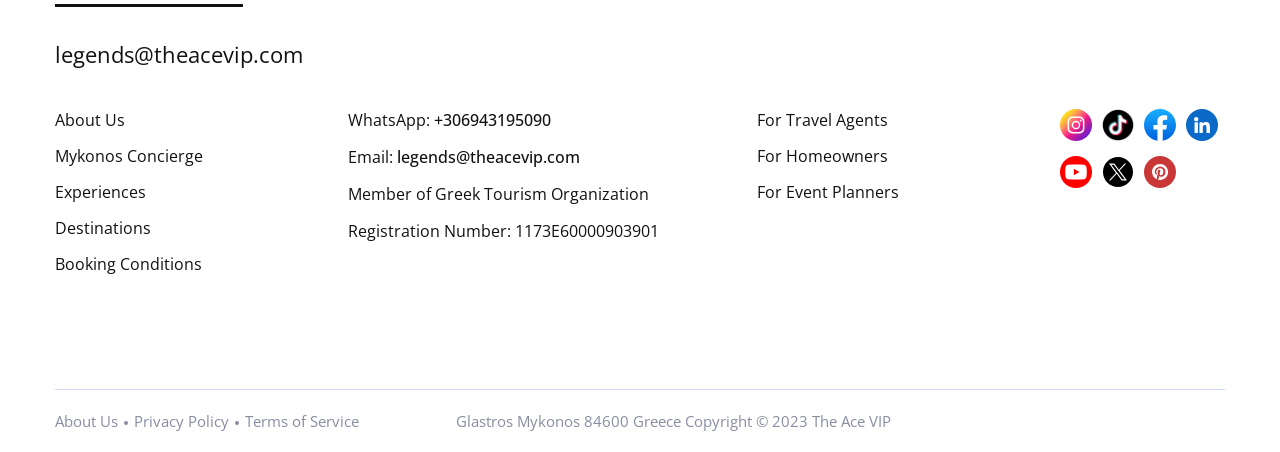Find the bounding box coordinates of the element I should click to carry out the following instruction: "Contact us through WhatsApp".

[0.271, 0.241, 0.339, 0.29]